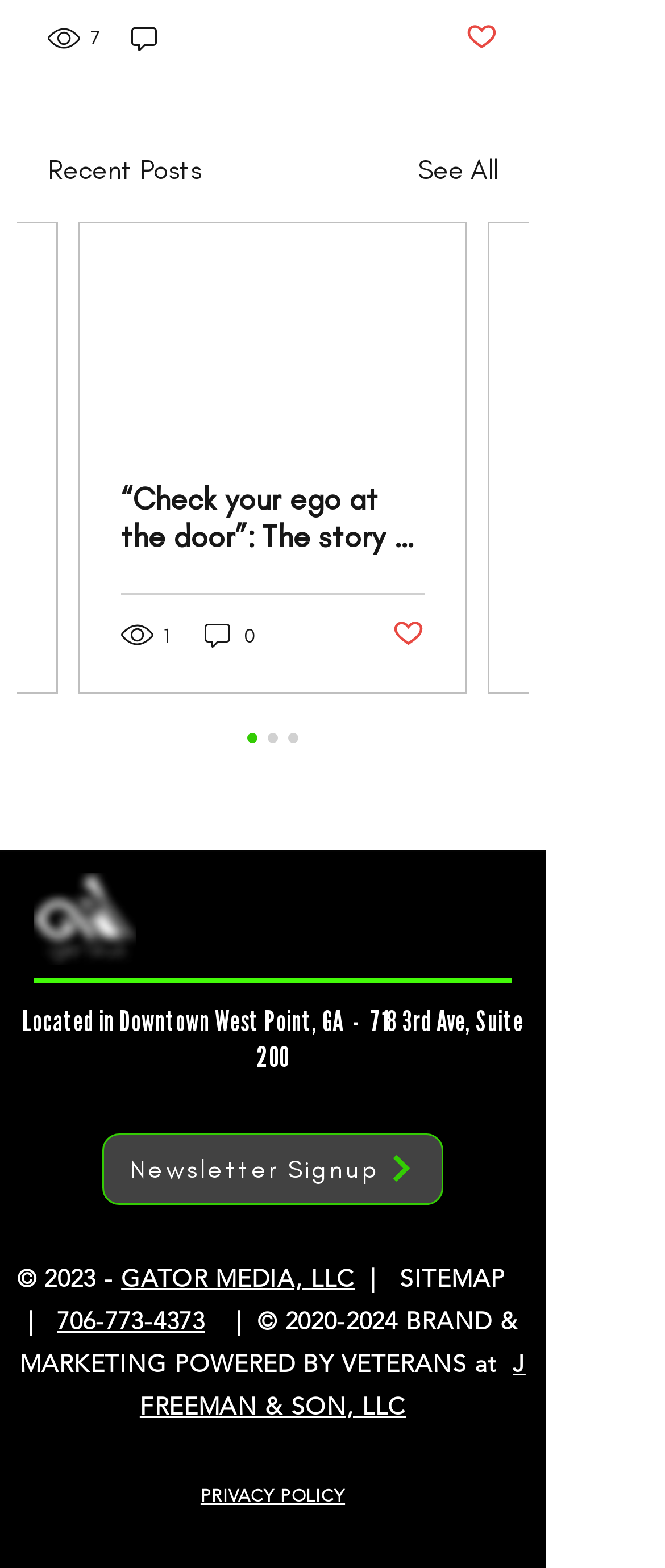Determine the bounding box coordinates of the clickable element to complete this instruction: "Read the article about We Are The World". Provide the coordinates in the format of four float numbers between 0 and 1, [left, top, right, bottom].

[0.182, 0.306, 0.638, 0.354]